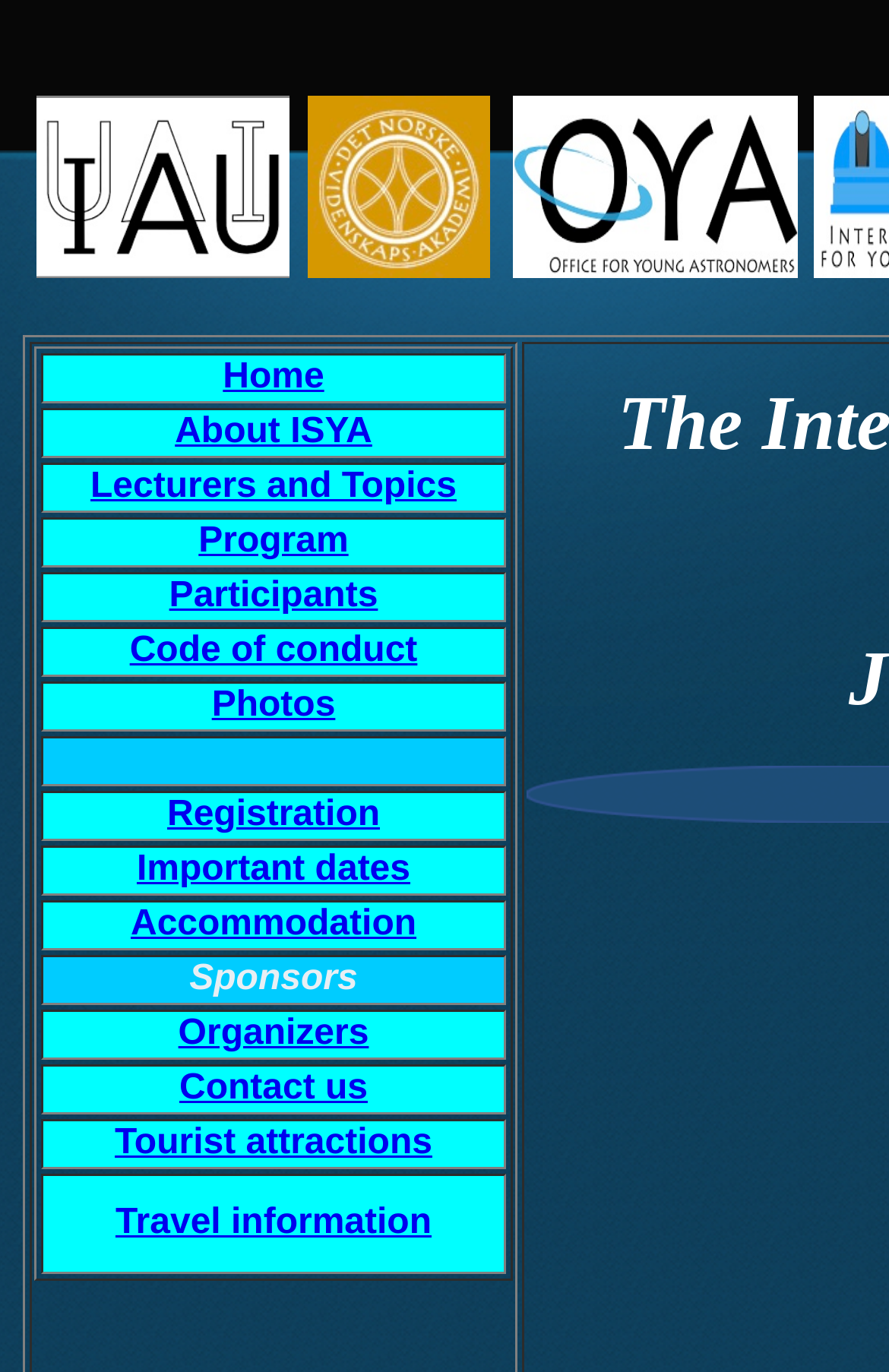Based on the provided description, "Code of conduct", find the bounding box of the corresponding UI element in the screenshot.

[0.146, 0.46, 0.47, 0.488]